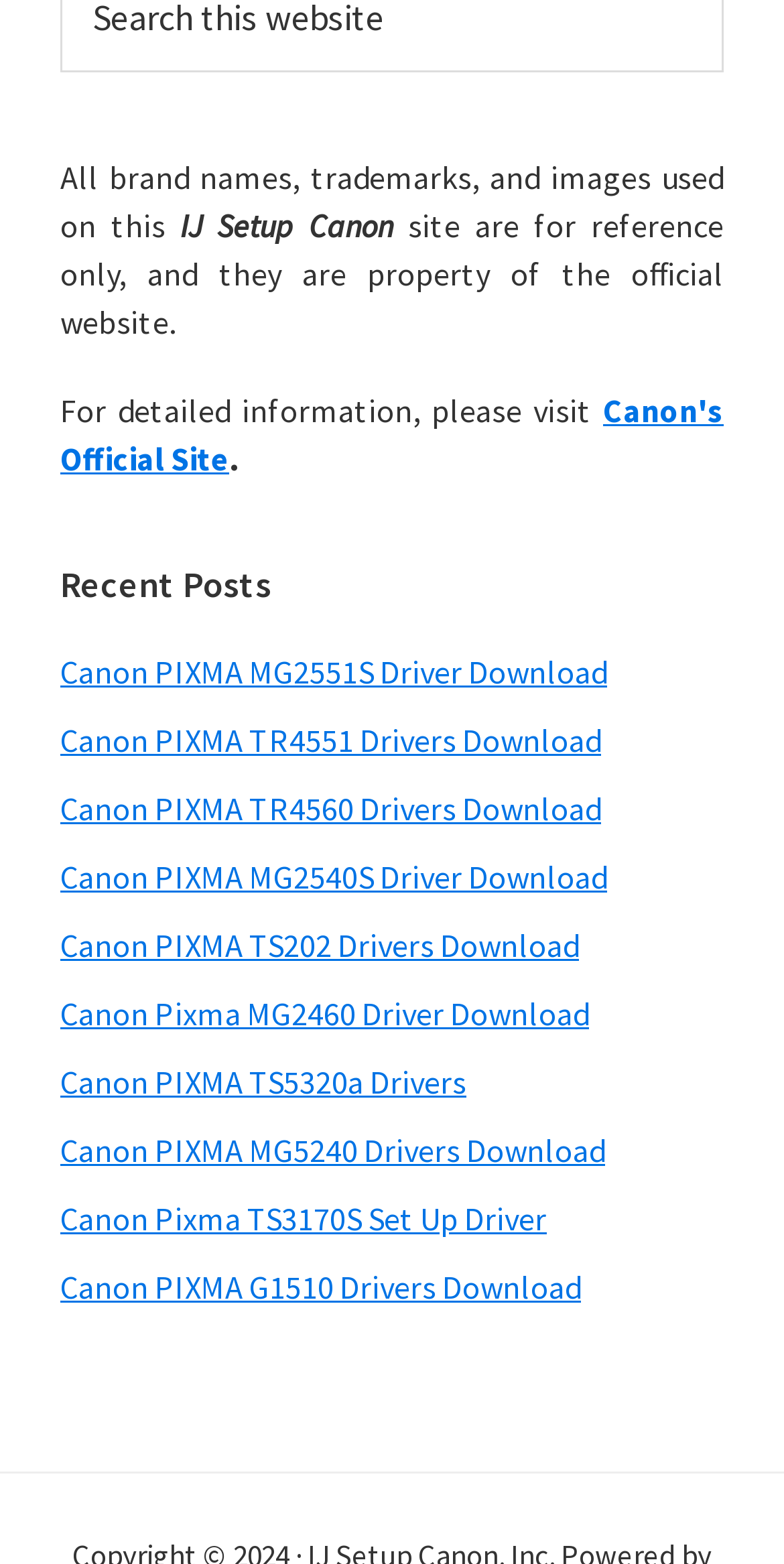Extract the bounding box for the UI element that matches this description: "Canon PIXMA TR4551 Drivers Download".

[0.077, 0.46, 0.767, 0.485]